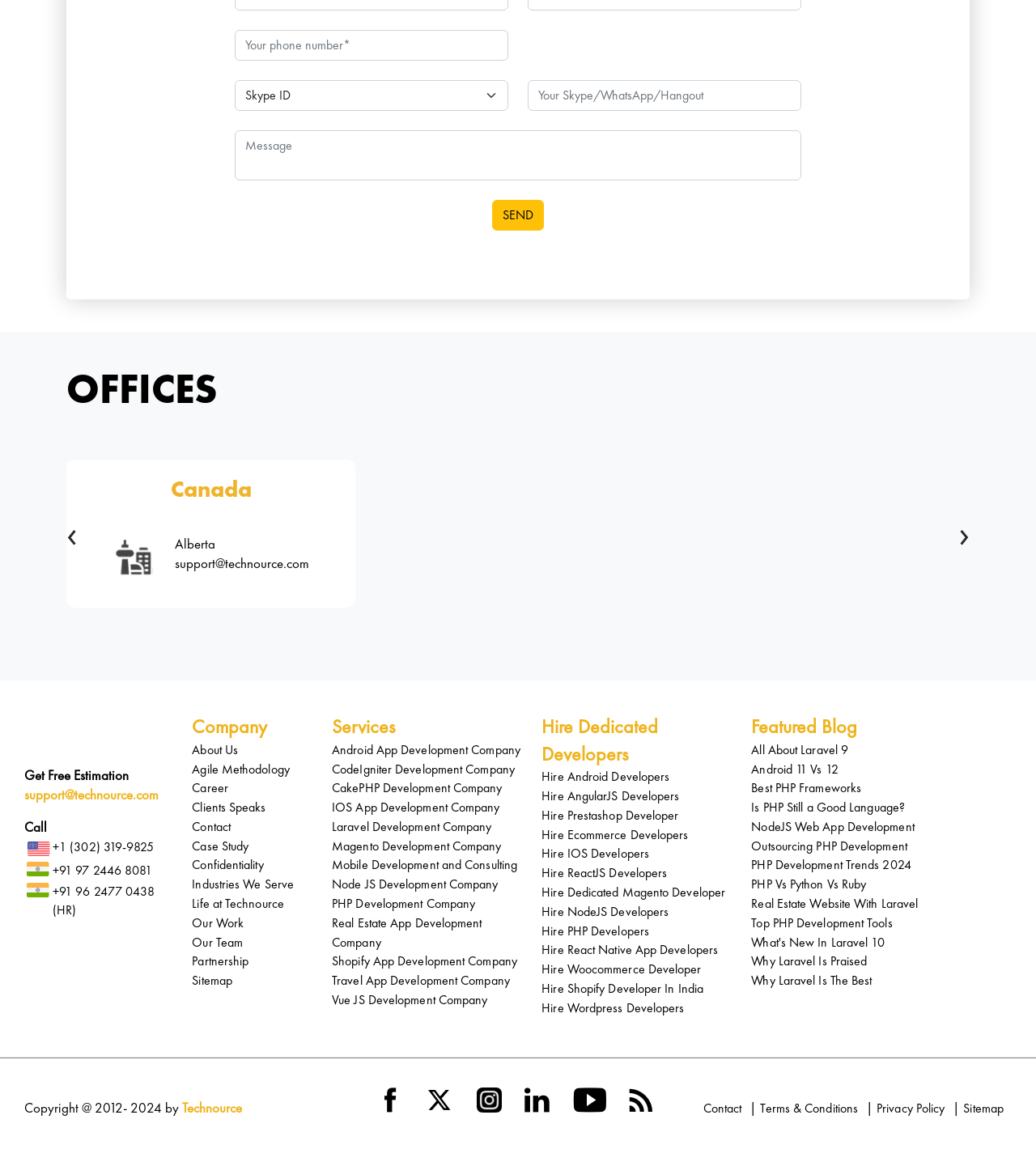Extract the bounding box coordinates for the UI element described as: "name="message" placeholder="Message"".

[0.227, 0.113, 0.773, 0.157]